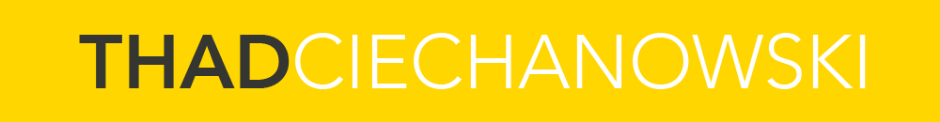Respond to the following question with a brief word or phrase:
Is the overall aesthetic of the logo clean?

yes